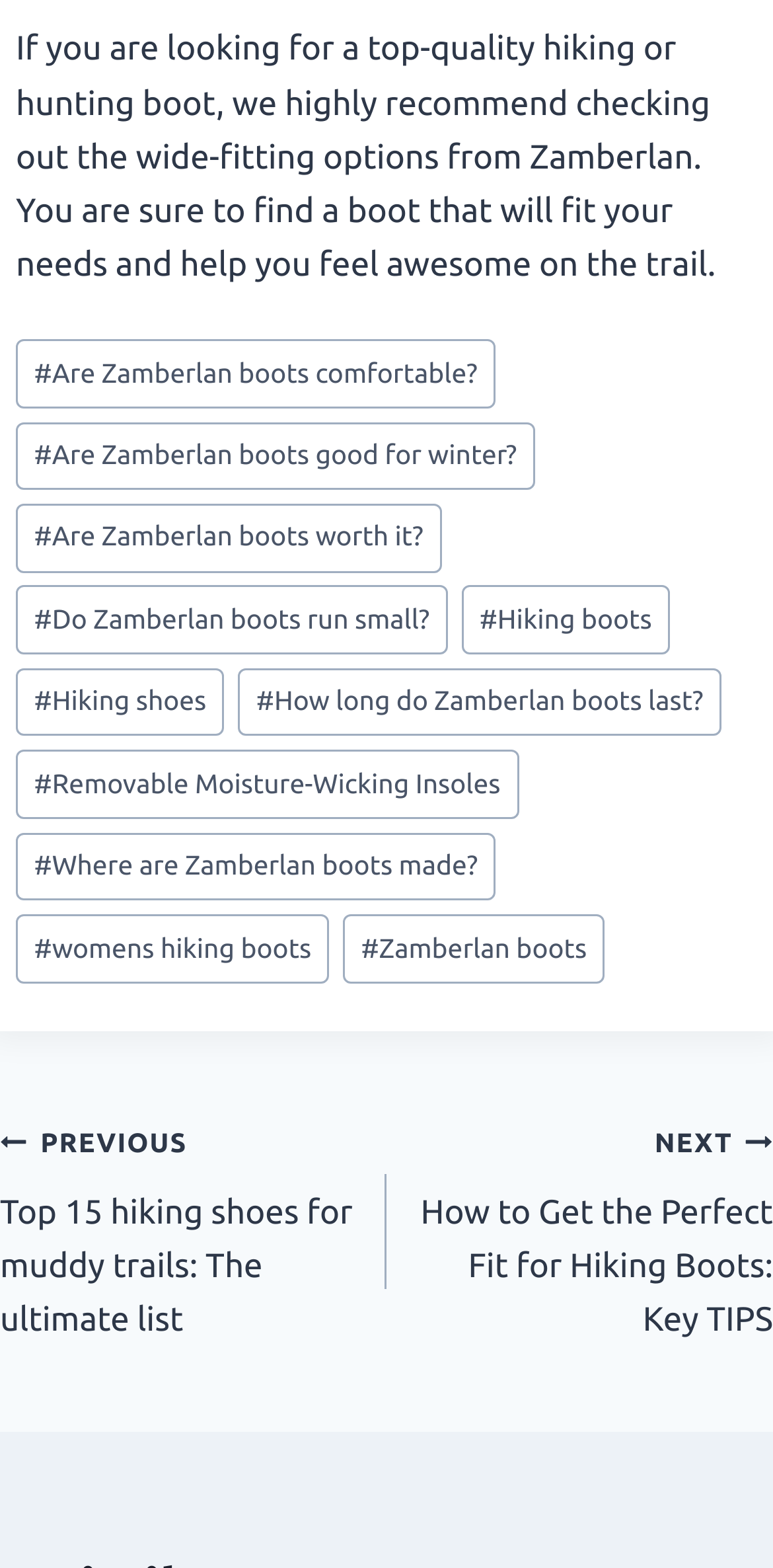How many links are in the footer?
Based on the screenshot, respond with a single word or phrase.

12